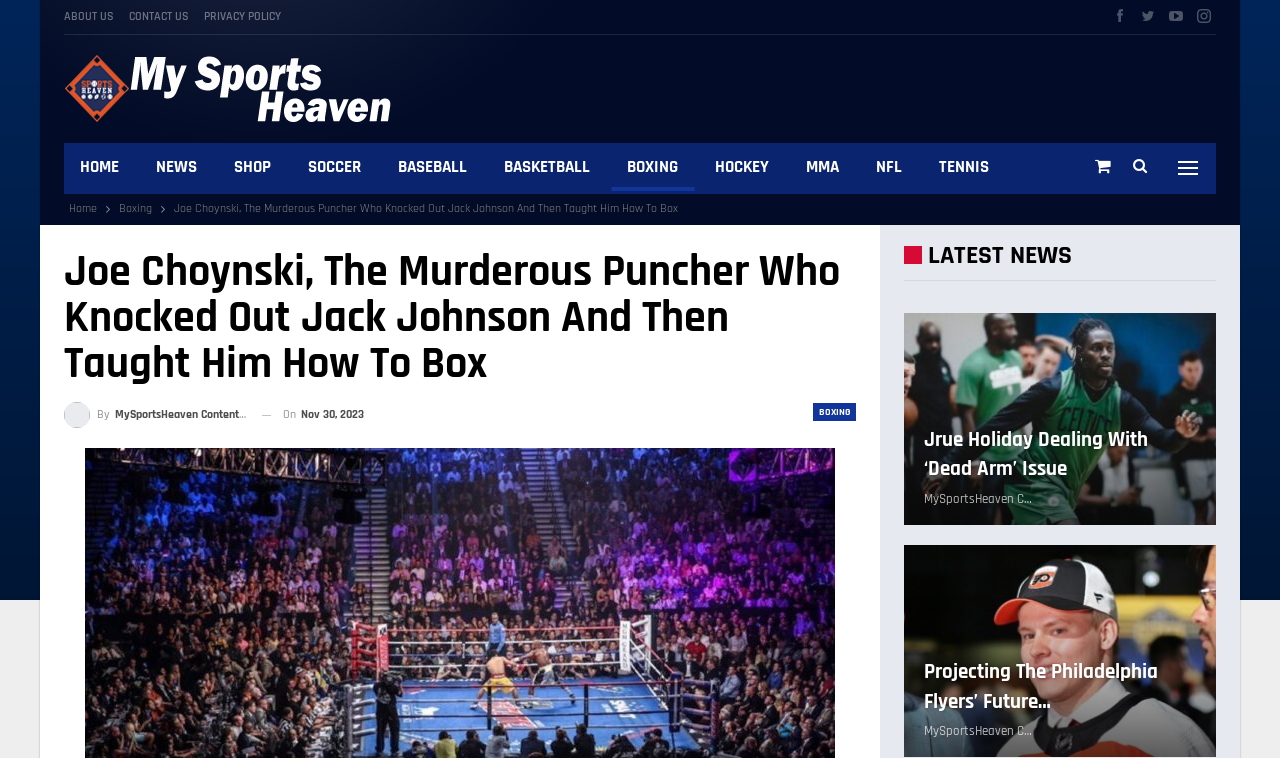Identify the main heading from the webpage and provide its text content.

Joe Choynski, The Murderous Puncher Who Knocked Out Jack Johnson And Then Taught Him How To Box